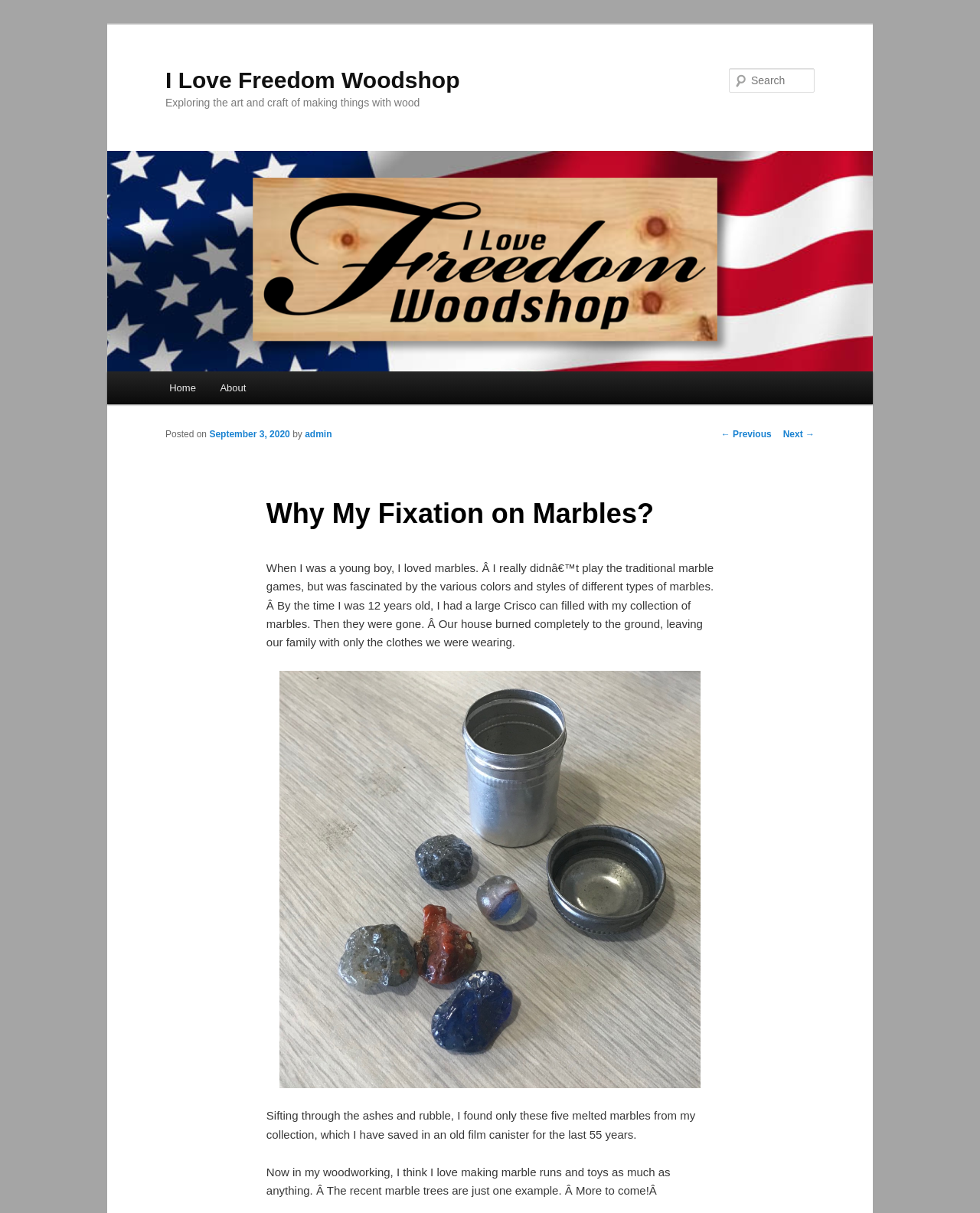What is the name of the woodshop?
Examine the image and give a concise answer in one word or a short phrase.

I Love Freedom Woodshop